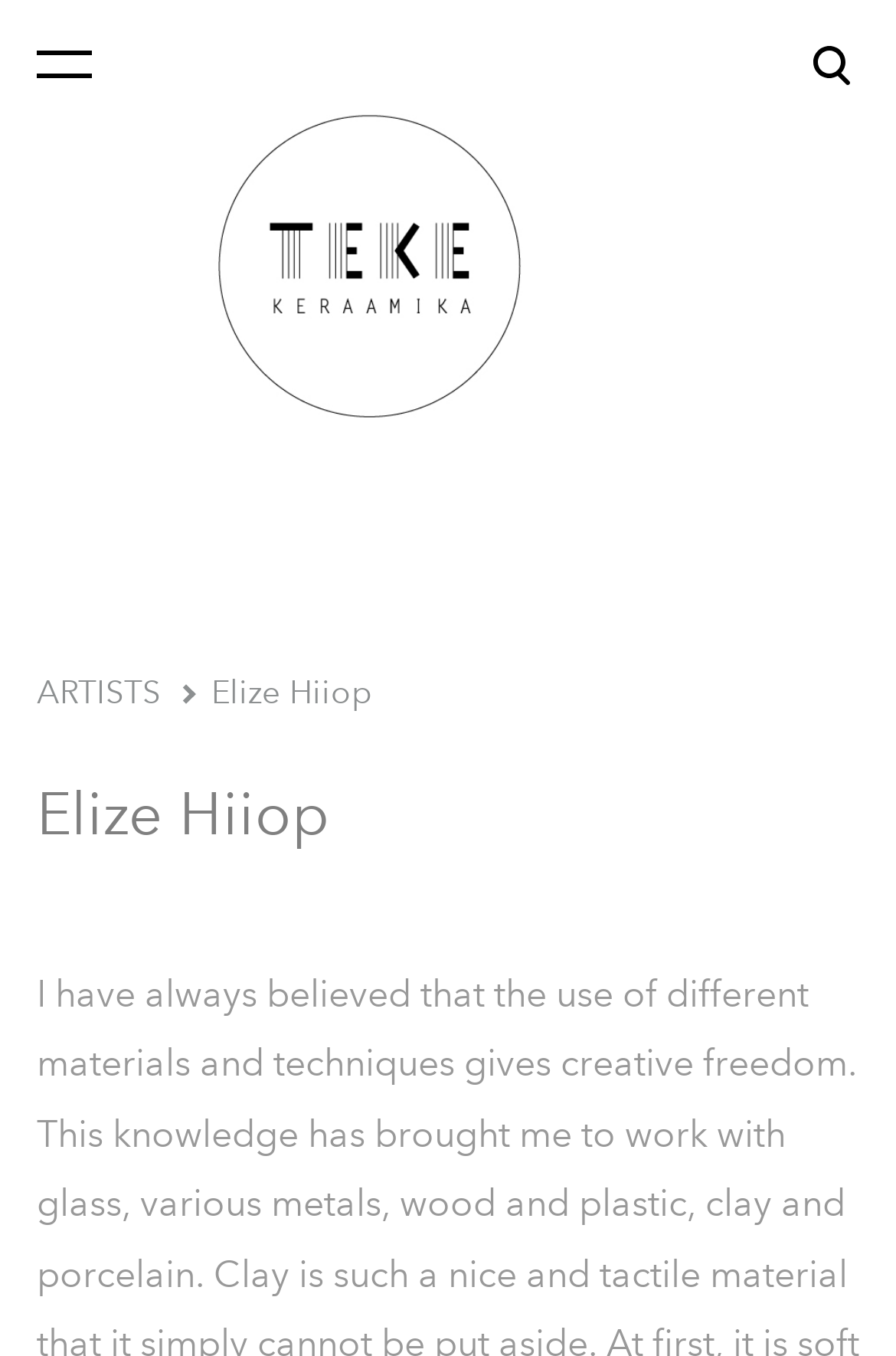Please determine the bounding box coordinates for the UI element described here. Use the format (top-left x, top-left y, bottom-right x, bottom-right y) with values bounded between 0 and 1: Elize Hiiop

[0.2, 0.488, 0.415, 0.534]